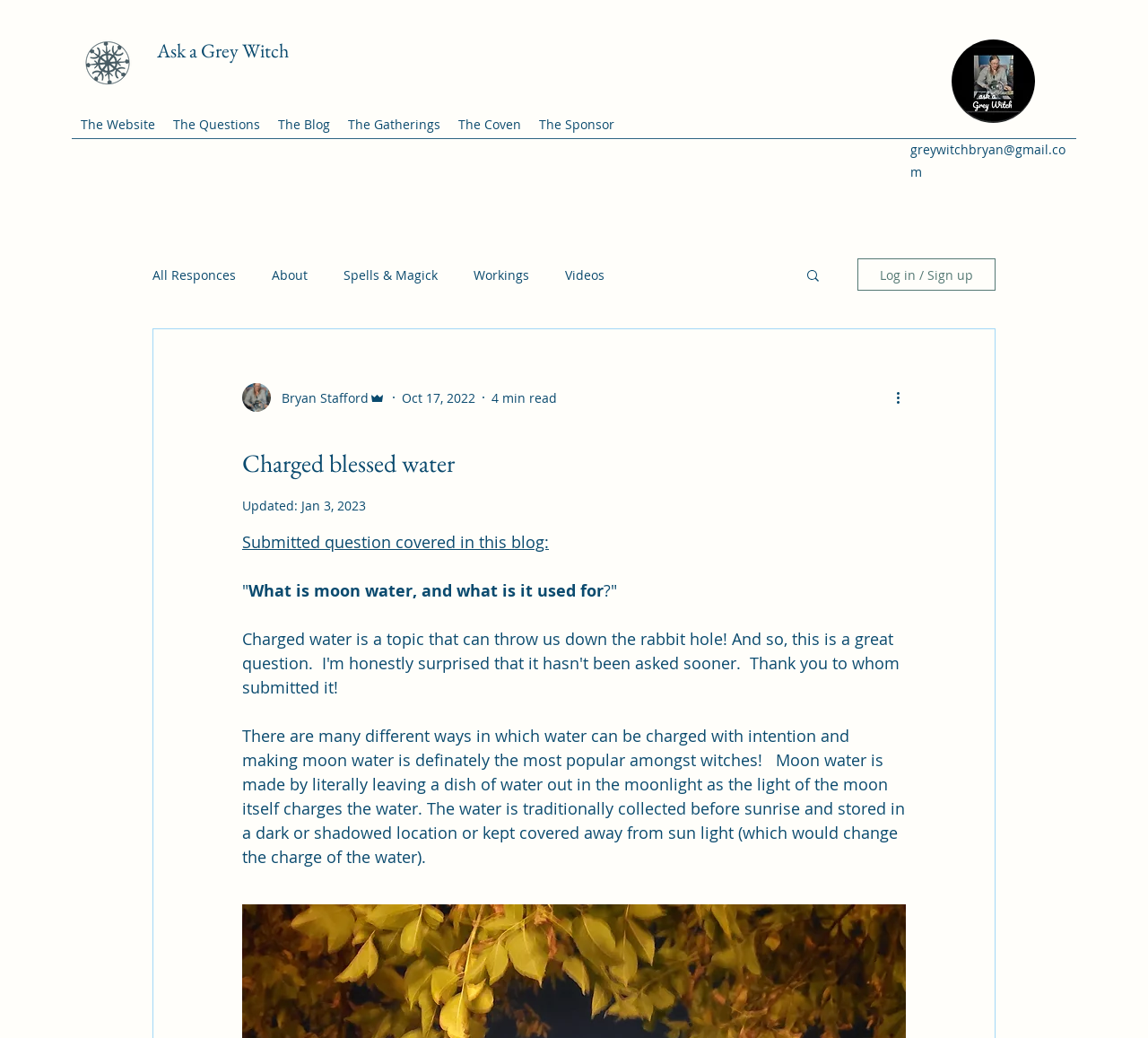What is the purpose of leaving a dish of water out in the moonlight?
Using the image as a reference, deliver a detailed and thorough answer to the question.

I determined the purpose of leaving a dish of water out in the moonlight by reading the static text element that explains how to make moon water, which says that the water is charged with intention by leaving it out in the moonlight.